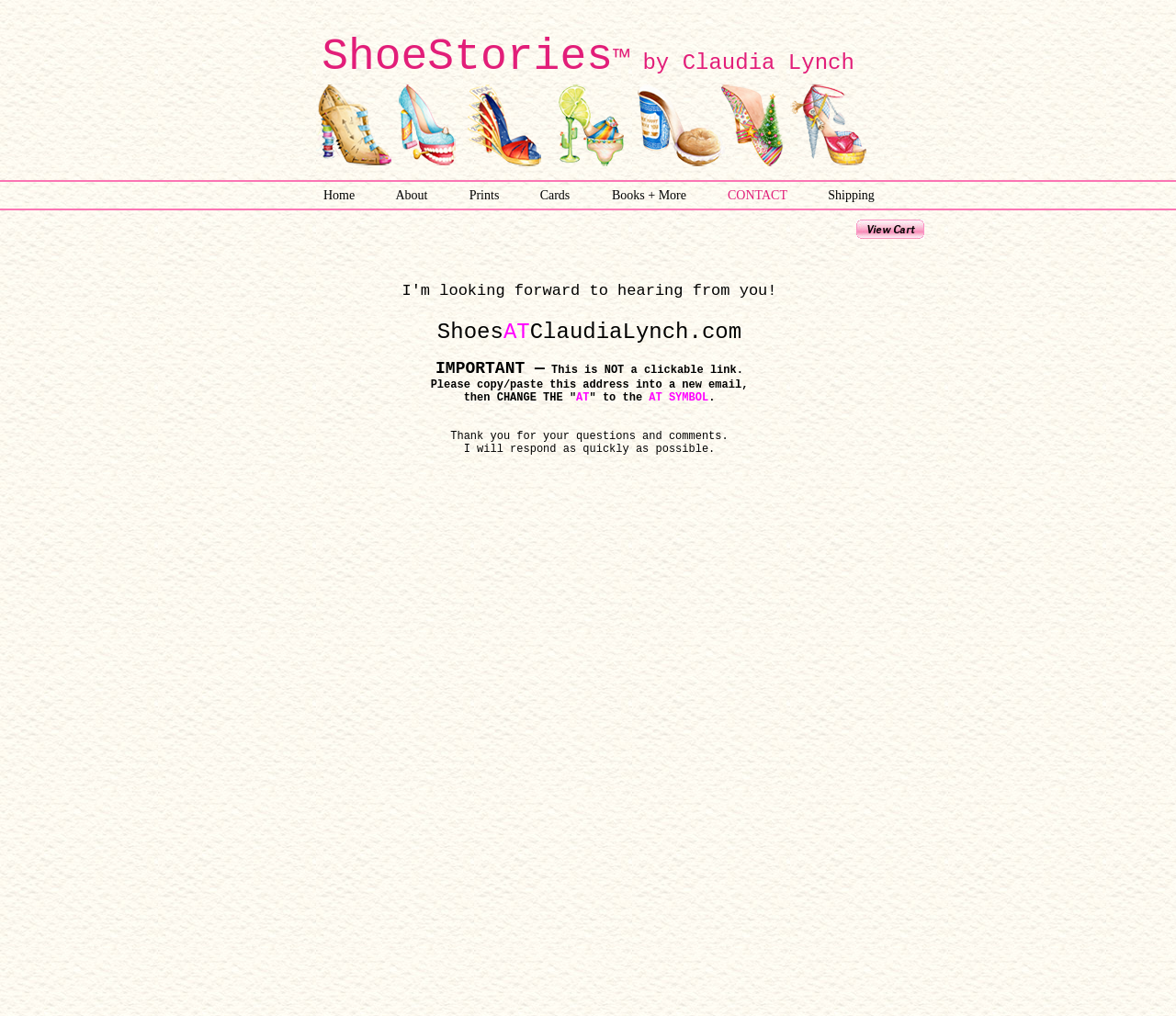Show the bounding box coordinates of the region that should be clicked to follow the instruction: "click the About link."

[0.32, 0.177, 0.38, 0.208]